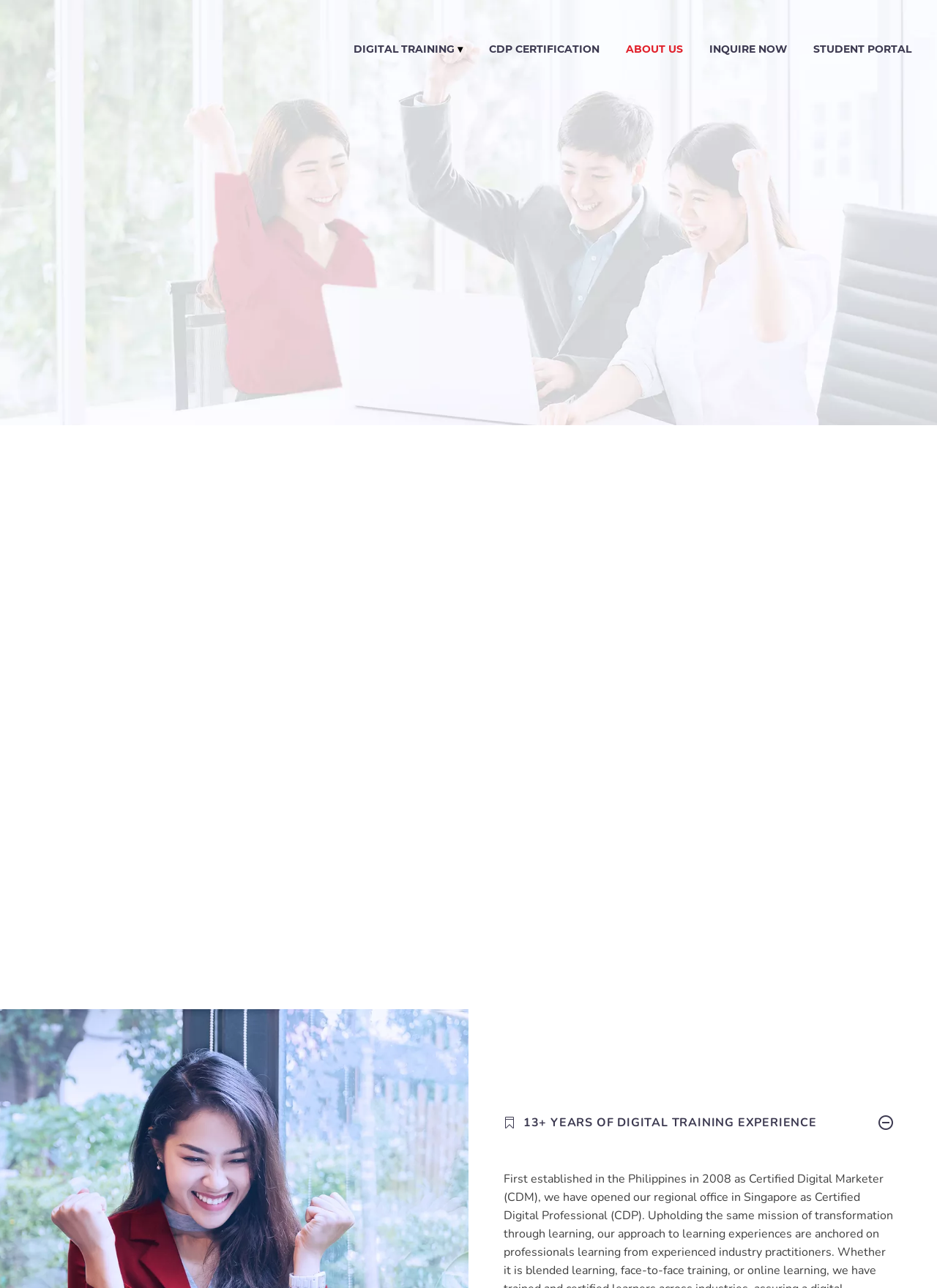Give the bounding box coordinates for the element described as: "aria-label="Direct link to heading"".

None